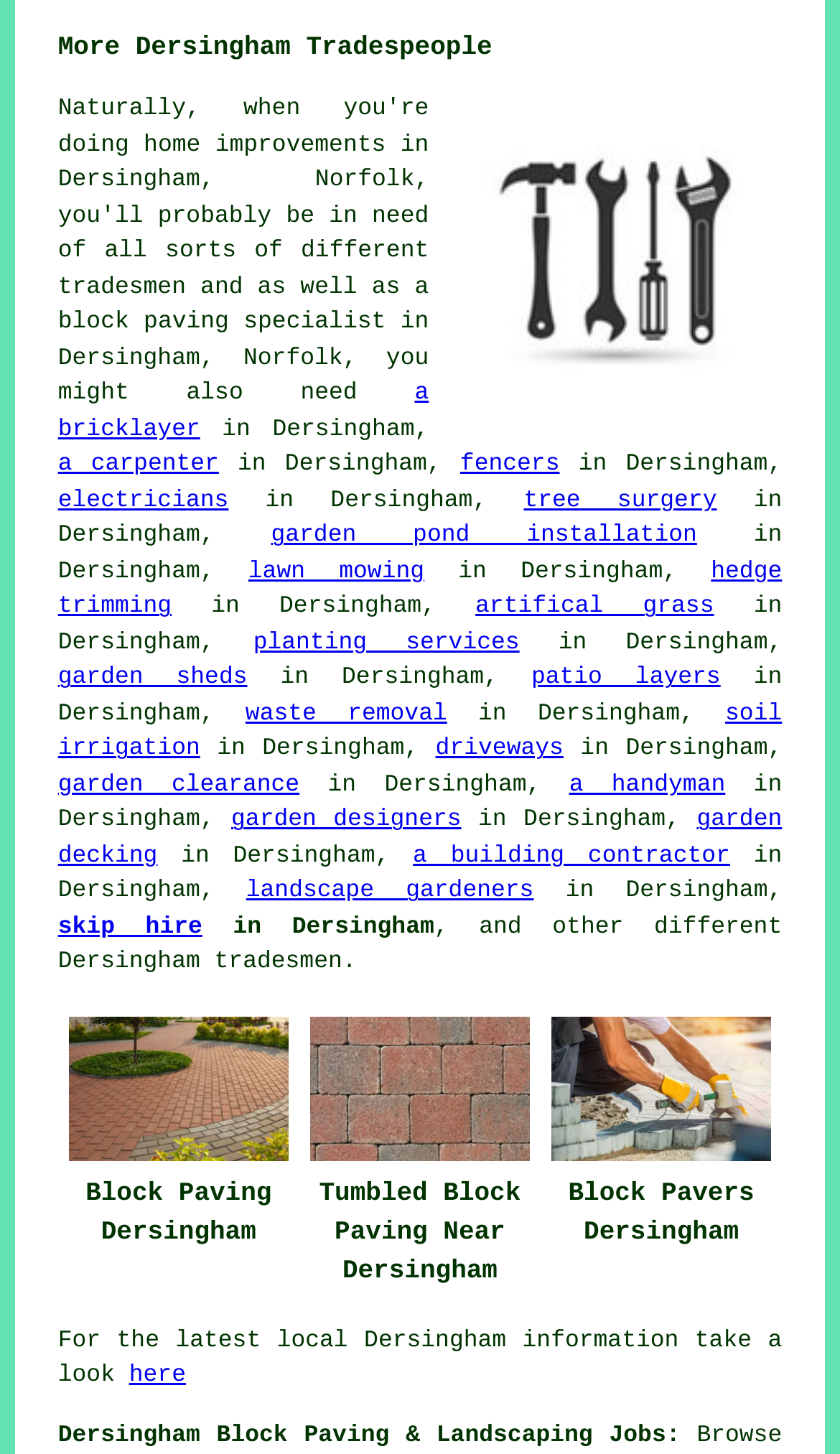Determine the bounding box coordinates of the clickable element necessary to fulfill the instruction: "click a block paving specialist". Provide the coordinates as four float numbers within the 0 to 1 range, i.e., [left, top, right, bottom].

[0.069, 0.19, 0.51, 0.232]